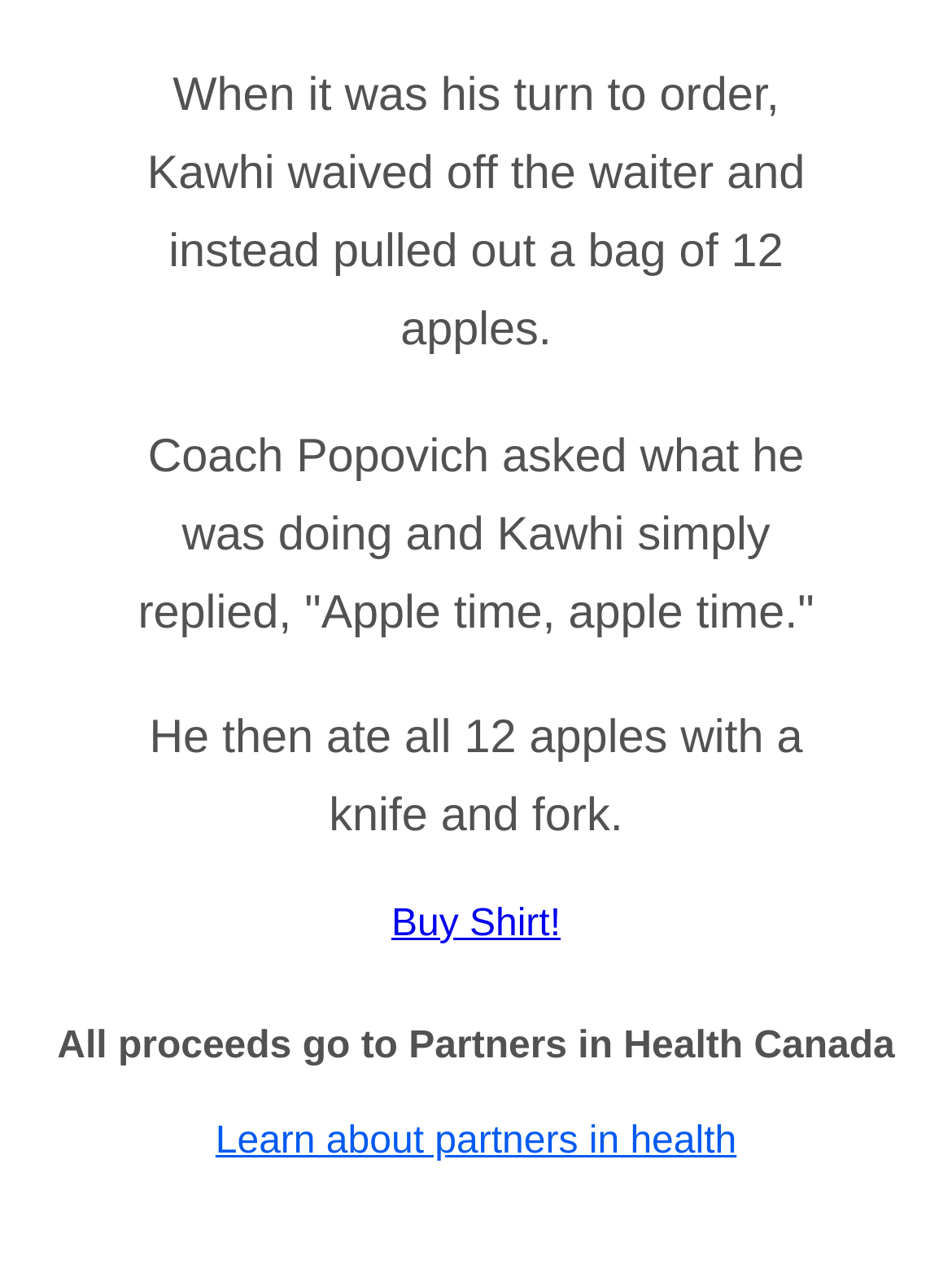Please provide the bounding box coordinates for the UI element as described: "MENU". The coordinates must be four floats between 0 and 1, represented as [left, top, right, bottom].

None